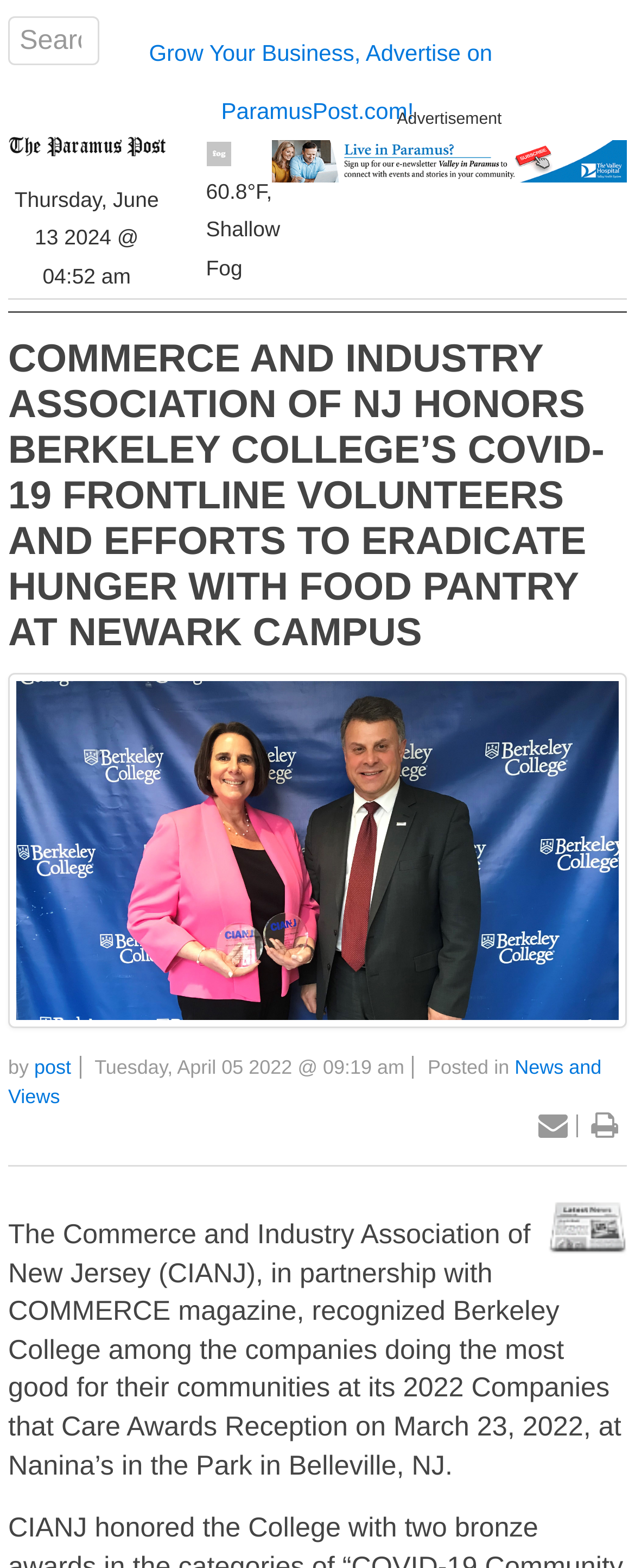Specify the bounding box coordinates of the area to click in order to execute this command: 'Visit Paramus Post'. The coordinates should consist of four float numbers ranging from 0 to 1, and should be formatted as [left, top, right, bottom].

[0.013, 0.082, 0.26, 0.102]